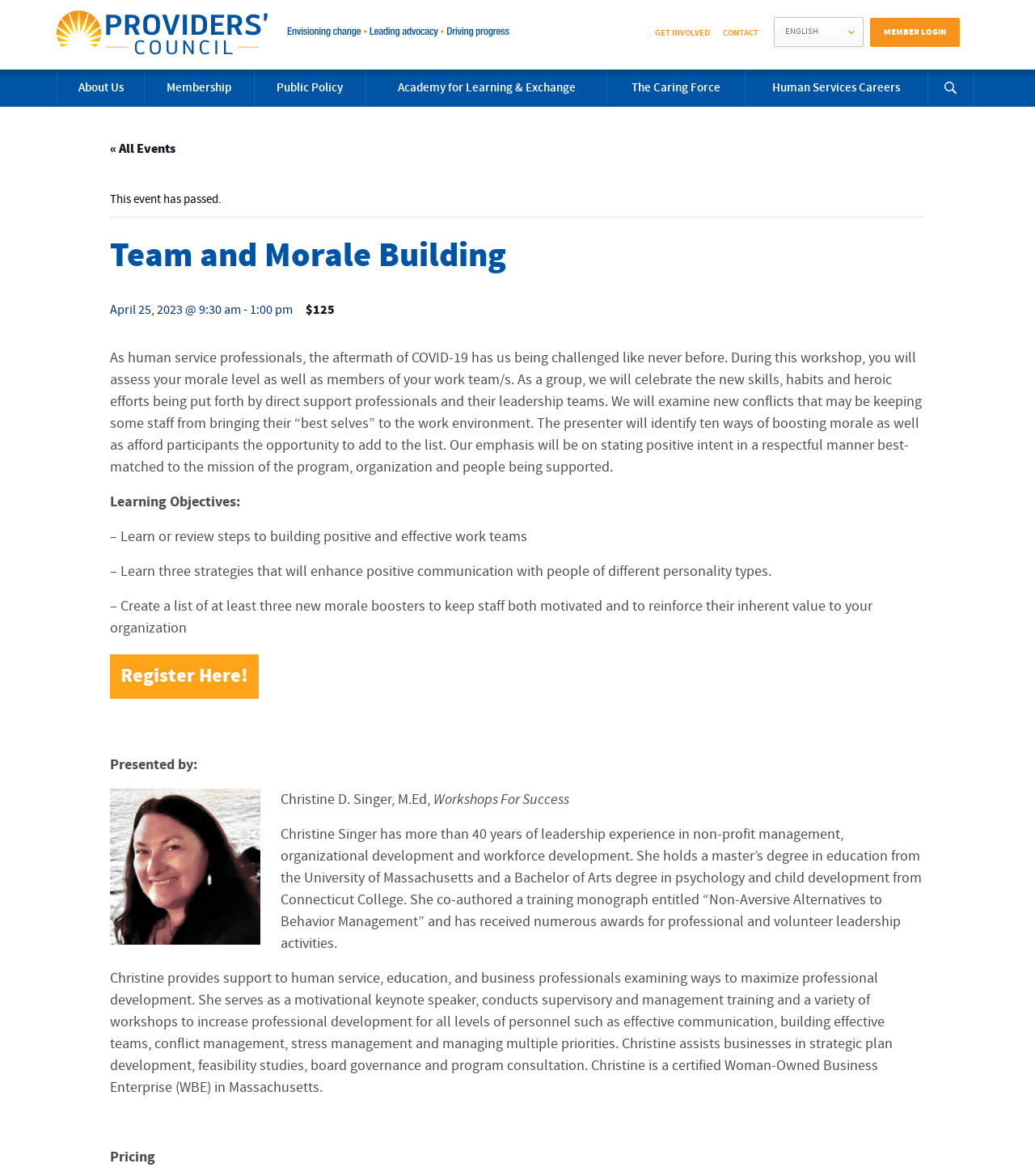Please mark the bounding box coordinates of the area that should be clicked to carry out the instruction: "Select a language from the dropdown".

[0.748, 0.014, 0.834, 0.04]